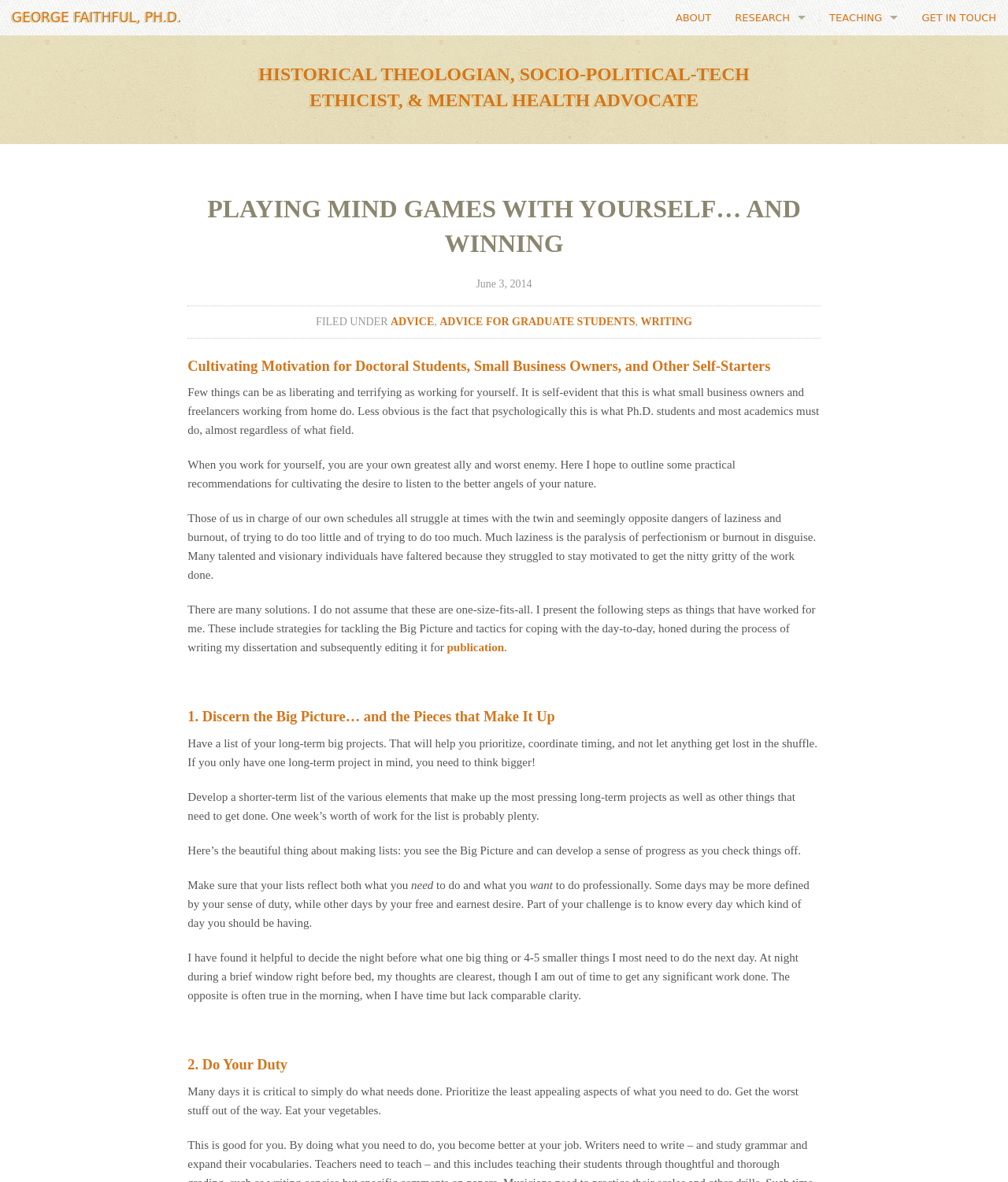Respond to the following query with just one word or a short phrase: 
What is the author's profession?

Historical Theologian